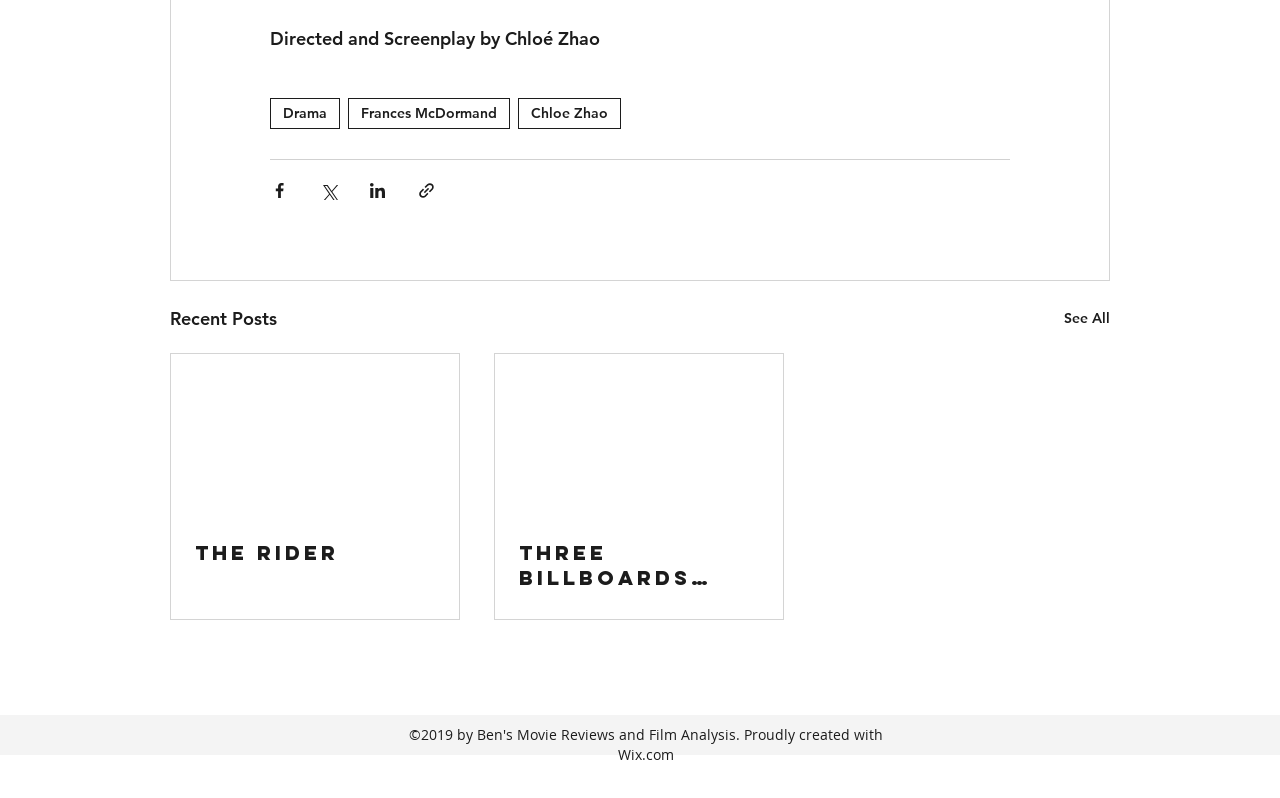Please identify the bounding box coordinates of the area that needs to be clicked to fulfill the following instruction: "Read the article about Three Billboards Outside Ebbing, Missouri."

[0.405, 0.677, 0.593, 0.74]